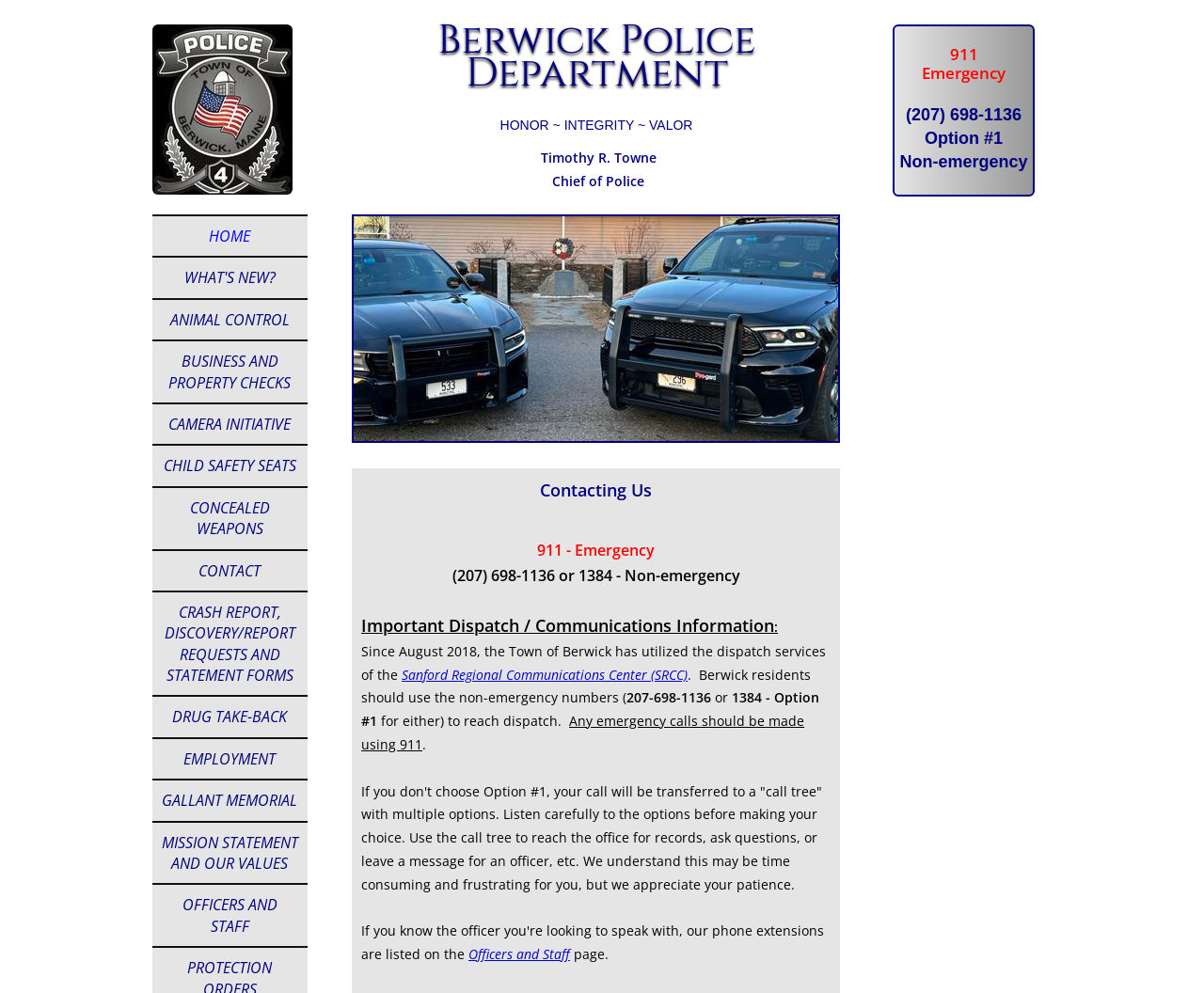Provide your answer in one word or a succinct phrase for the question: 
What is the phone number for non-emergency calls?

(207) 698-1136